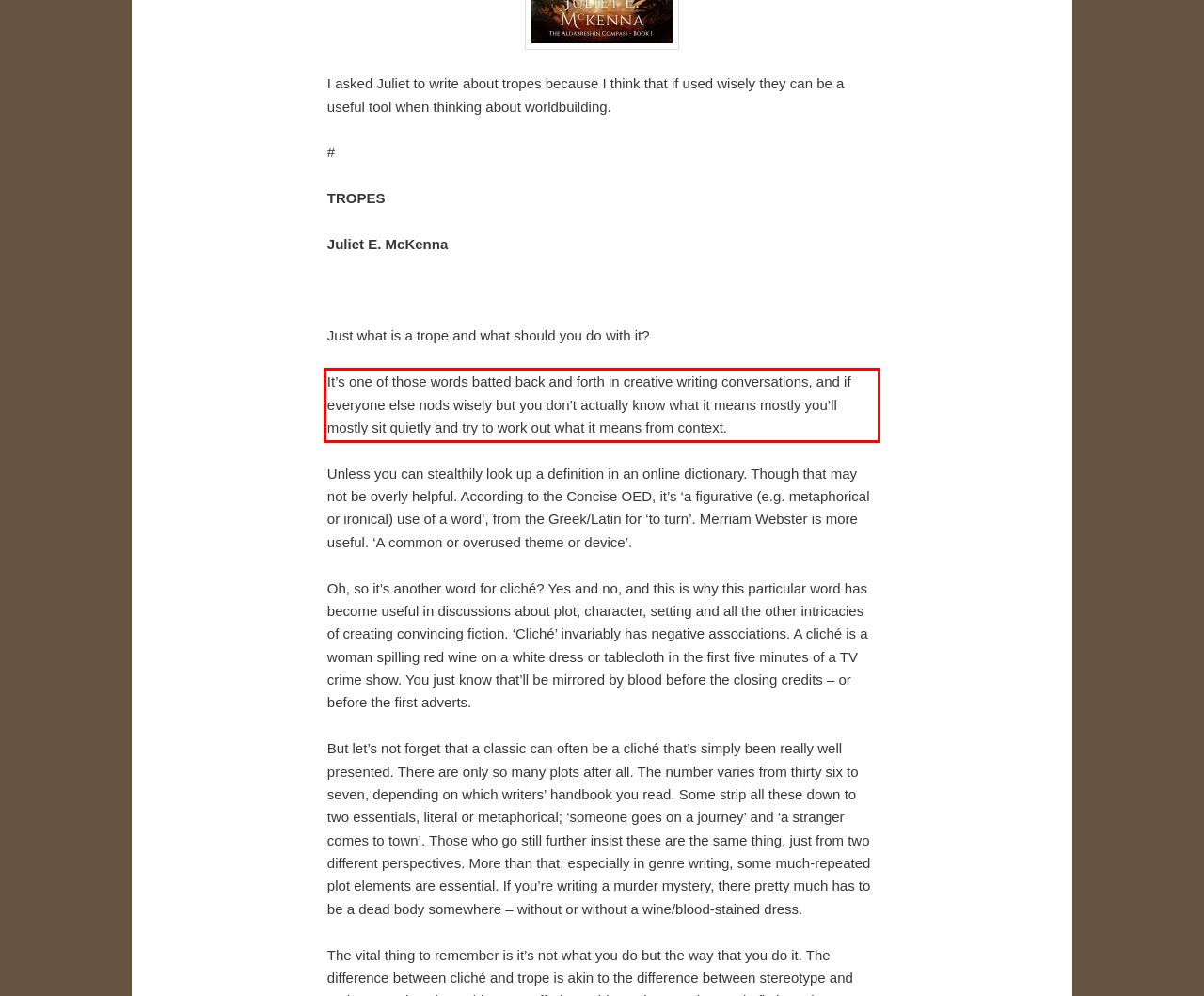Perform OCR on the text inside the red-bordered box in the provided screenshot and output the content.

It’s one of those words batted back and forth in creative writing conversations, and if everyone else nods wisely but you don’t actually know what it means mostly you’ll mostly sit quietly and try to work out what it means from context.